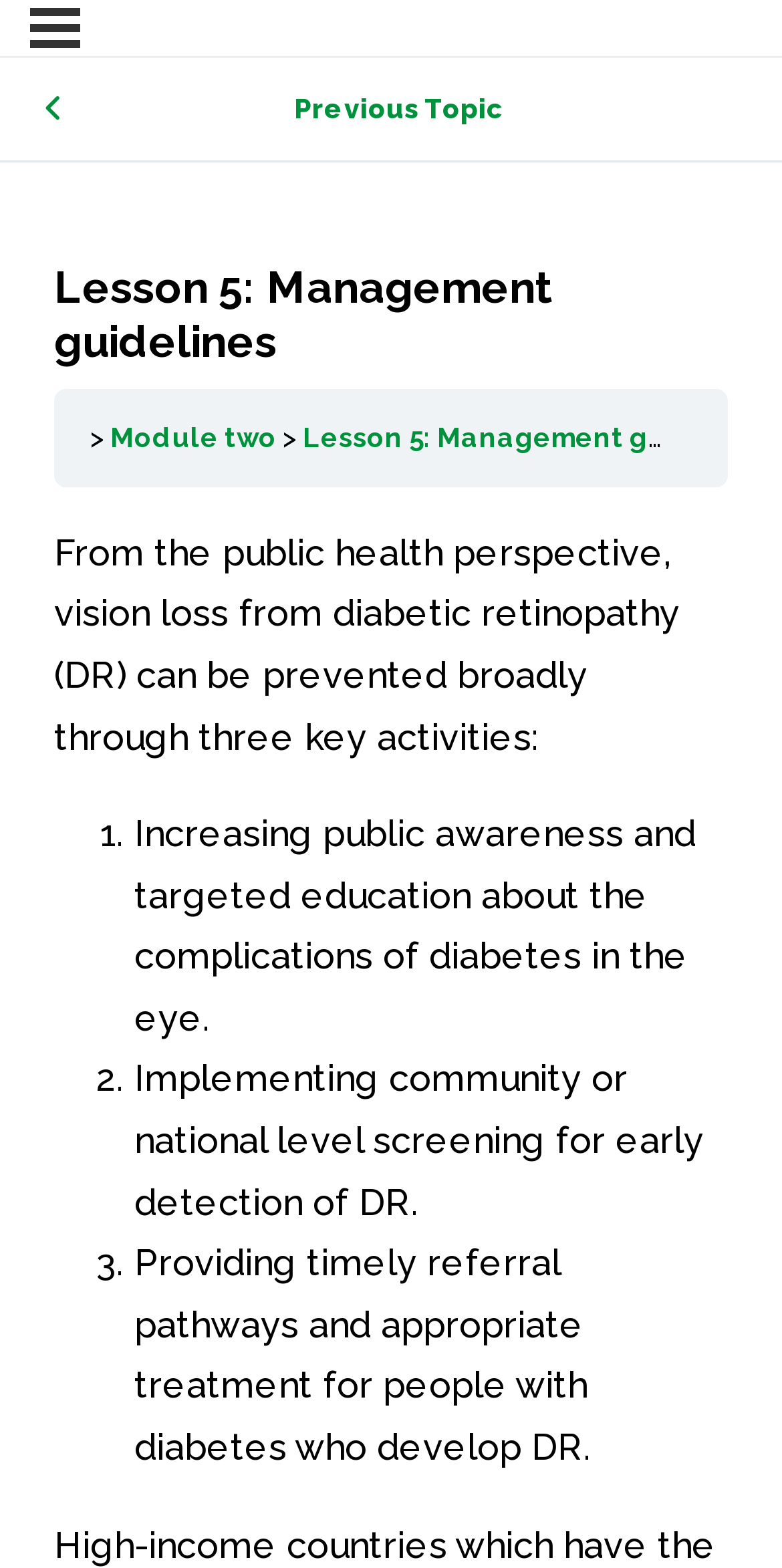Ascertain the bounding box coordinates for the UI element detailed here: "Previous Topic". The coordinates should be provided as [left, top, right, bottom] with each value being a float between 0 and 1.

[0.0, 0.037, 0.987, 0.102]